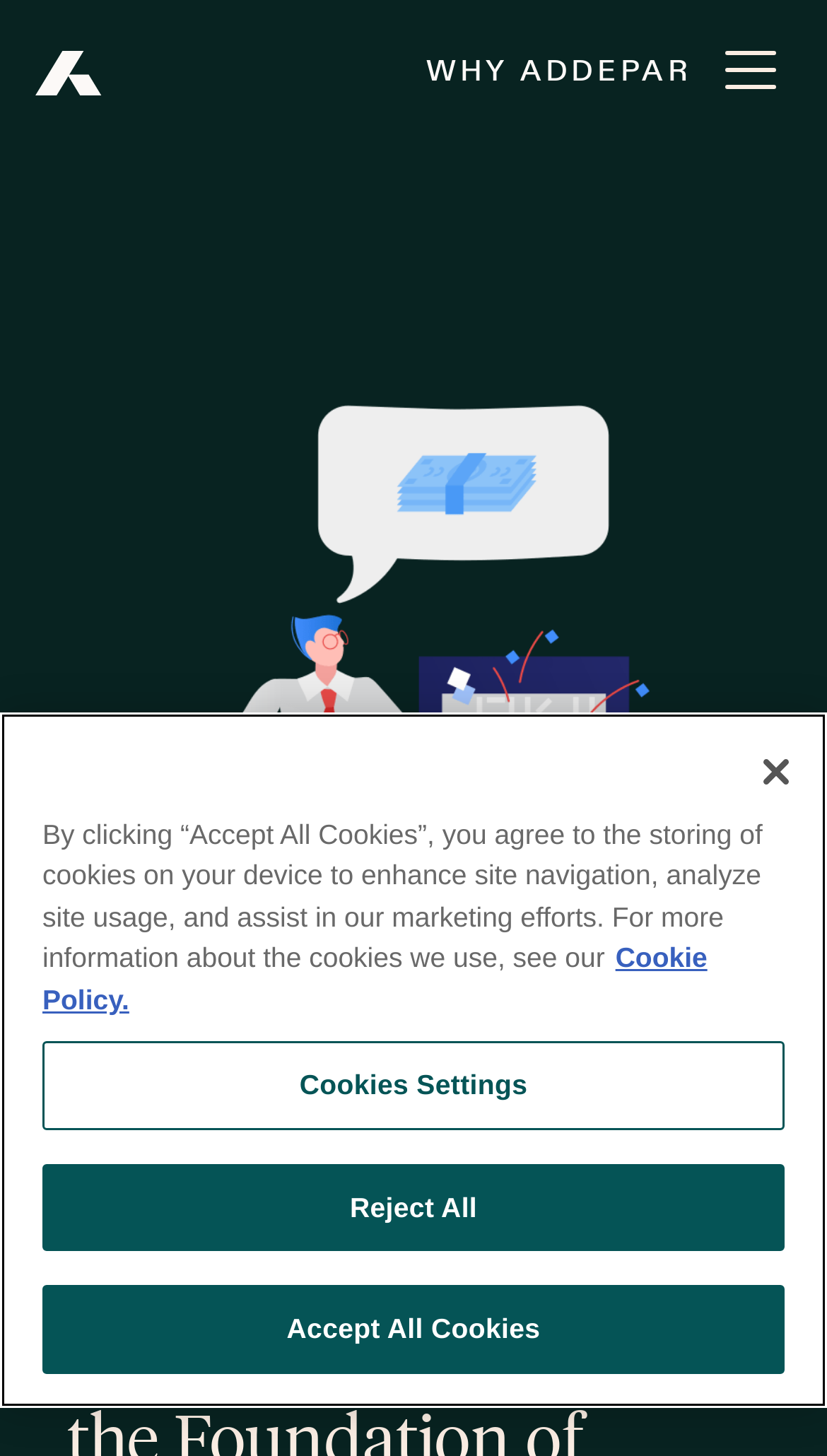Generate a thorough caption detailing the webpage content.

The webpage is about Addepar, a company that provides a platform for billing and client trust. At the top left, there is a link to Addepar's homepage, accompanied by a small image. Next to it, there is a link titled "WHY ADDEPAR". On the top right, there is a button to open a menu.

Below the top section, there is a prominent cookie banner that spans the entire width of the page. The banner contains a message about cookies and their usage on the website. It informs users that by clicking "Accept All Cookies", they agree to the storing of cookies on their device for various purposes. The message also provides a link to "More information about your privacy" which leads to a Cookie Policy page.

Inside the cookie banner, there are four buttons: "Cookies Settings", "Reject All", "Accept All Cookies", and "Close". The "Close" button is located at the top right corner of the banner.

At the bottom left, there is a link to the "PLATFORM" section of the website.